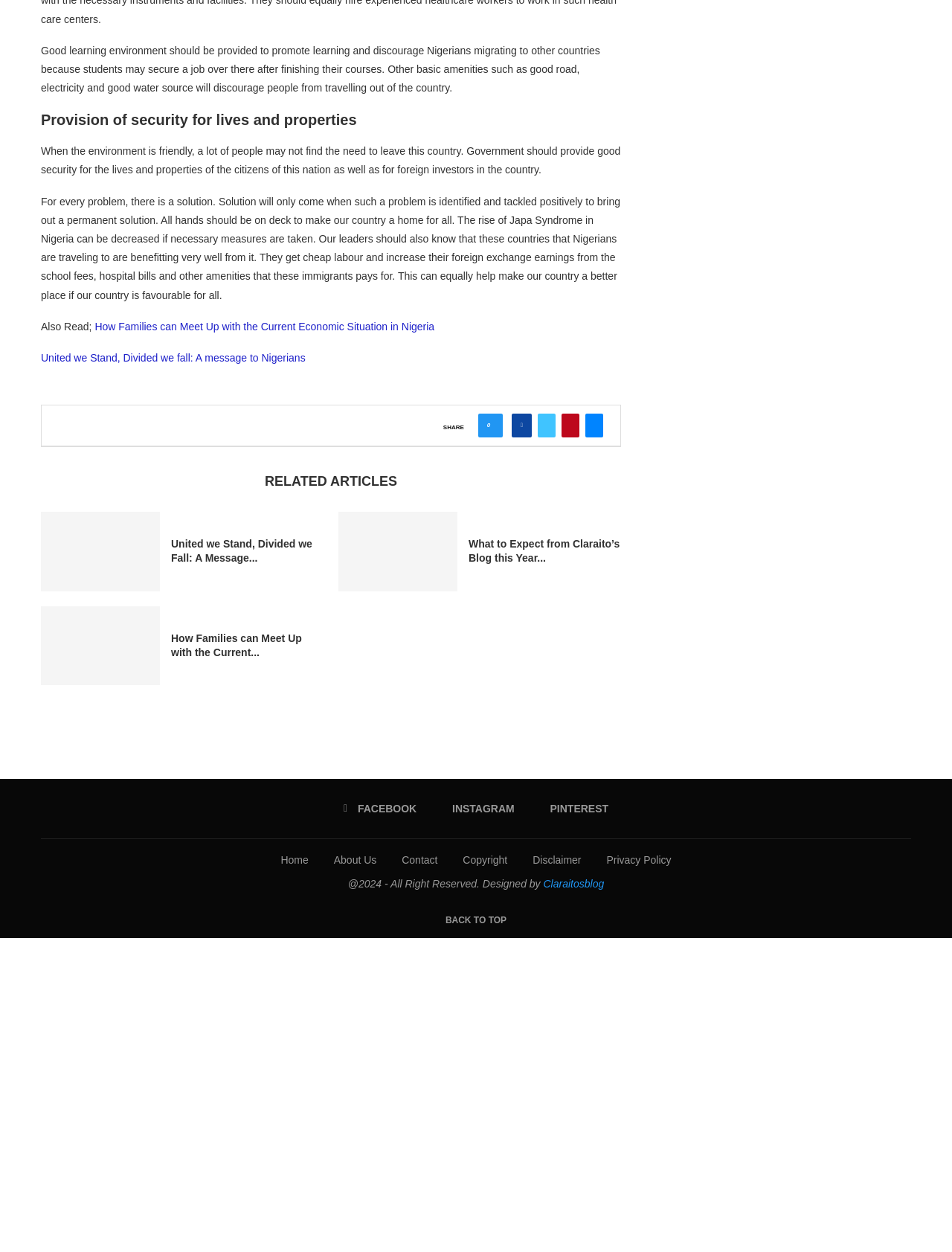Respond with a single word or phrase to the following question:
What is the main topic of the article?

Japa Syndrome in Nigeria